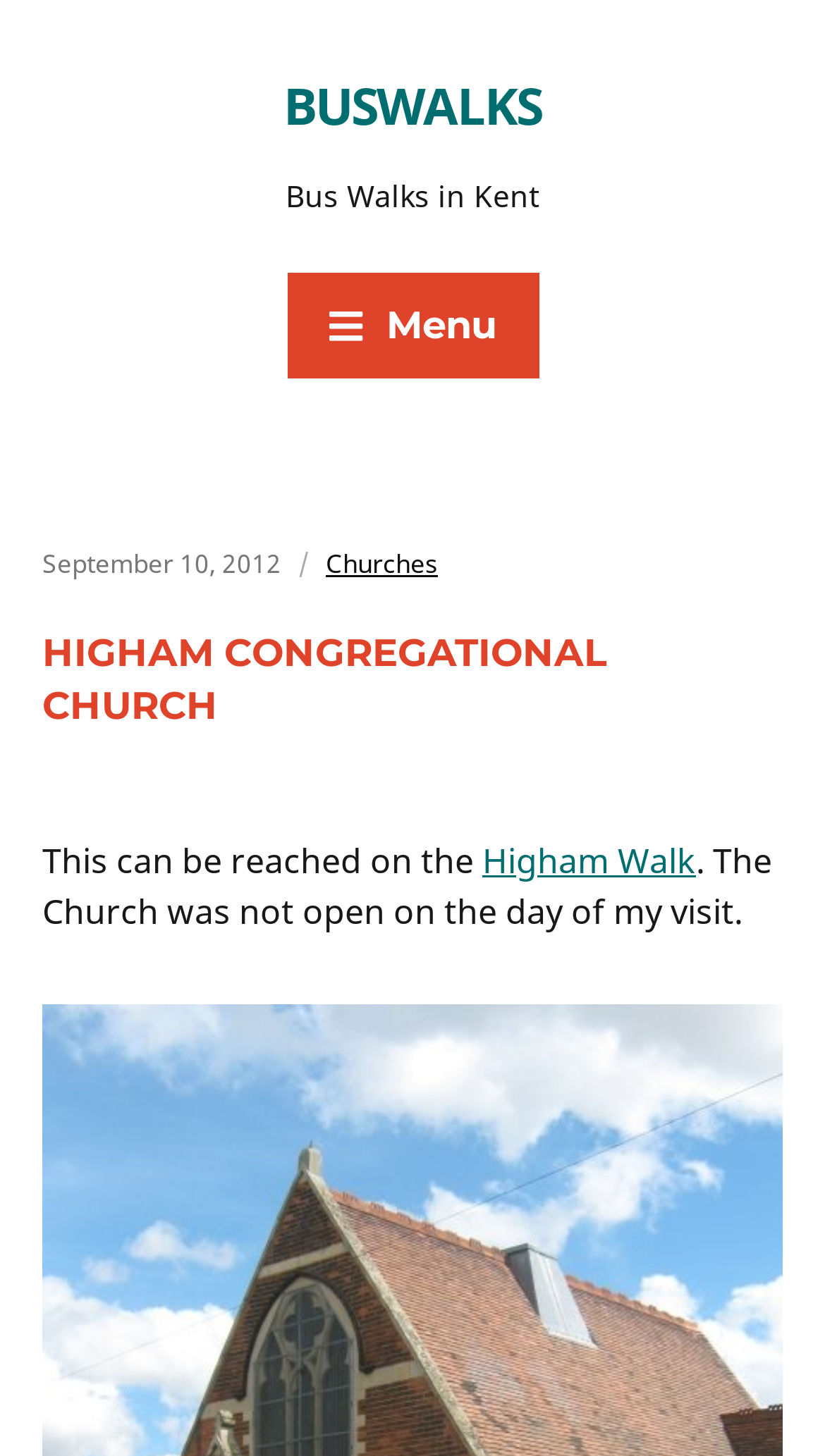Determine the bounding box coordinates for the HTML element described here: "Menu Menu".

[0.347, 0.187, 0.653, 0.259]